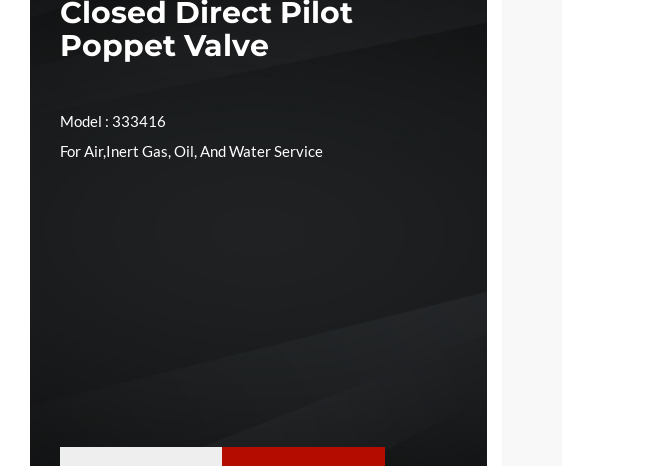Reply to the question with a single word or phrase:
What is the valve suitable for?

Air, inert gases, oil, and water service